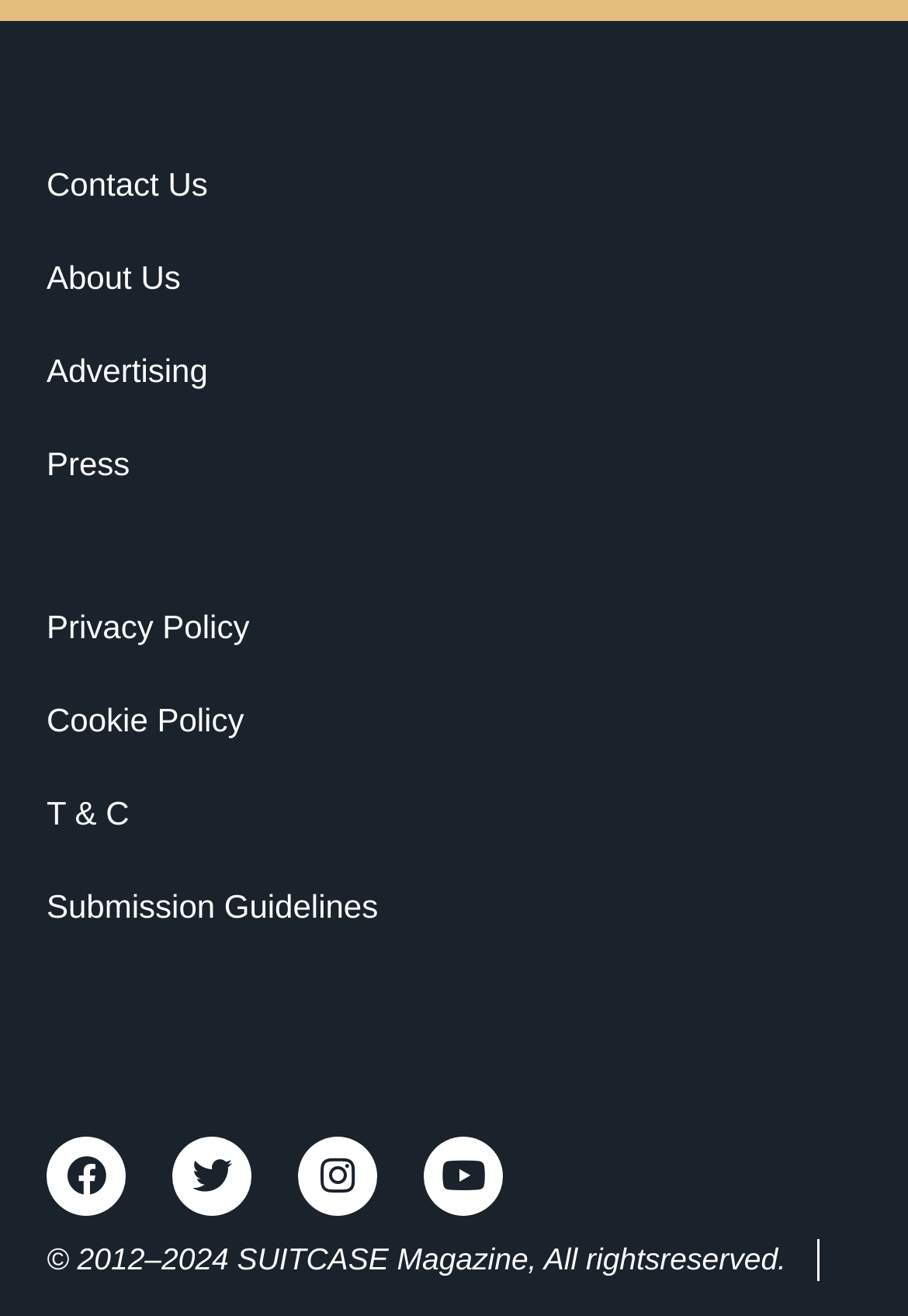Give a one-word or one-phrase response to the question: 
What is the name of the magazine?

SUITCASE Magazine